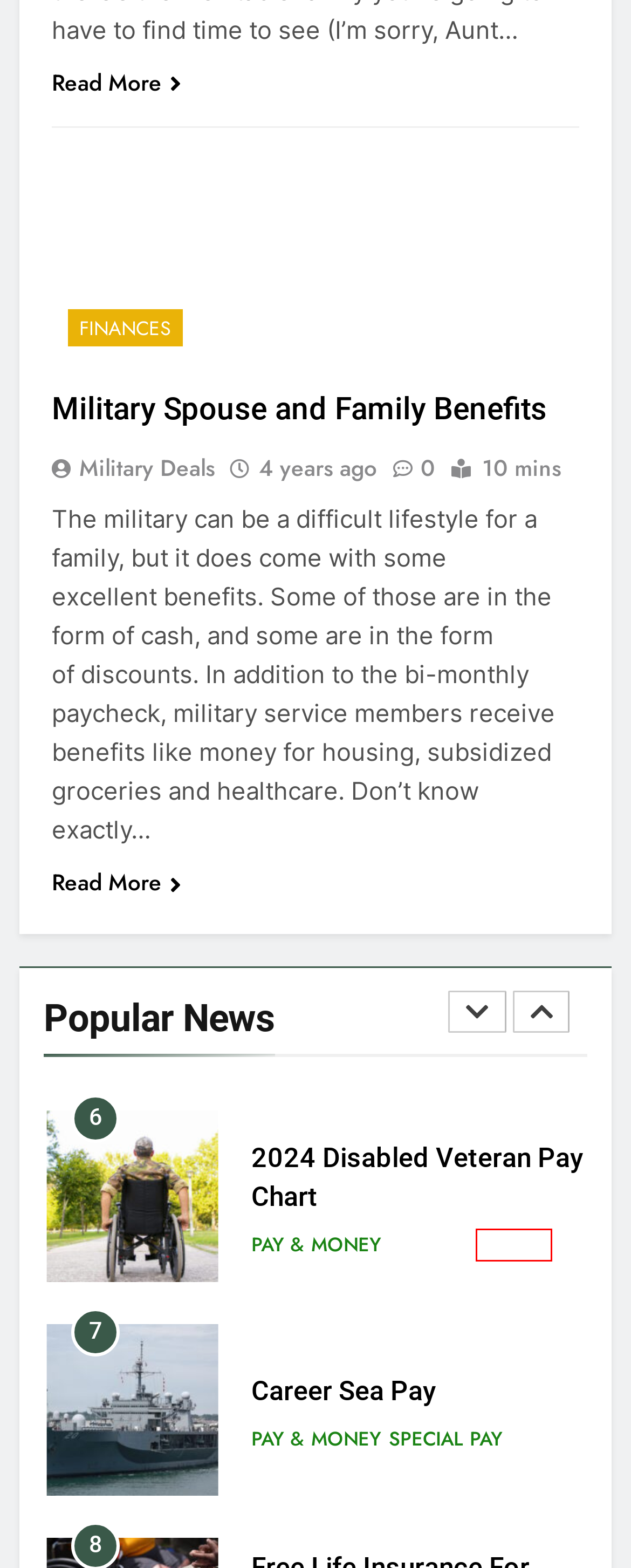You have received a screenshot of a webpage with a red bounding box indicating a UI element. Please determine the most fitting webpage description that matches the new webpage after clicking on the indicated element. The choices are:
A. Military Spouse and Family Benefits – Military Deals
B. Pay & Money – Military Deals
C. Special Pay – Military Deals
D. Leisure – Military Deals
E. Free Life Insurance For 100% Disabled Veterans – Military Deals
F. Healthcare – Military Deals
G. 2024 Disabled Veteran Pay Chart – Military Deals
H. MWR Programs and everything you need to know about them! – Military Deals

D